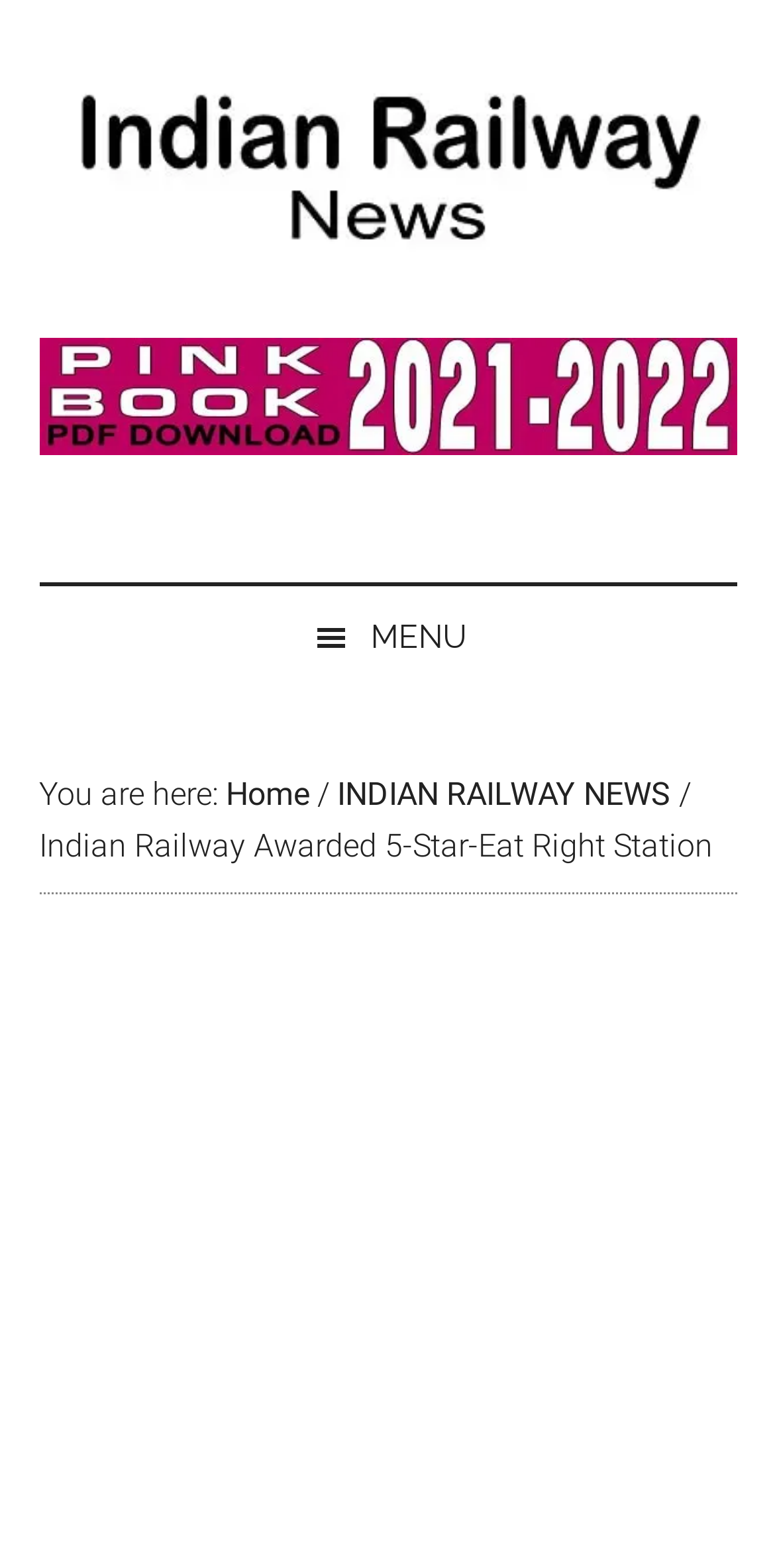What is the main heading of this webpage? Please extract and provide it.

Indian Railway Awarded 5-Star-Eat Right Station